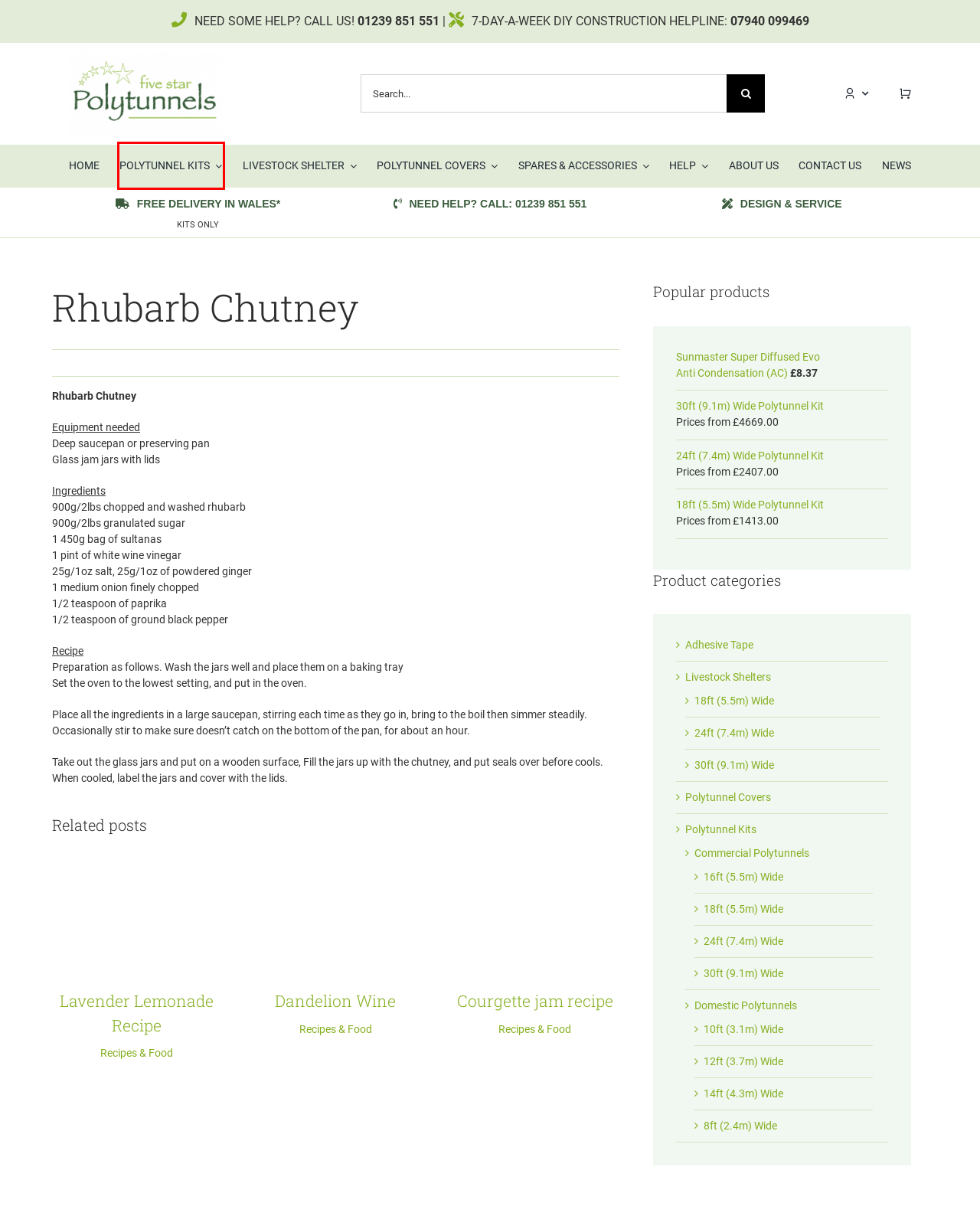Review the webpage screenshot and focus on the UI element within the red bounding box. Select the best-matching webpage description for the new webpage that follows after clicking the highlighted element. Here are the candidates:
A. Dandelion Wine - Five Star Polytunnels
B. Polytunnel Kits - Five Star Polytunnels
C. 14ft (4.3m) Wide Archives - Five Star Polytunnels
D. 24ft (7.4m) Wide Archives - Five Star Polytunnels
E. Polytunnel Kits - Shop Online - Five Star Polytunnels
F. 18ft (5.5m) Wide Polytunnel Kit - Five Star Polytunnels
G. Basket - Five Star Polytunnels
H. Recipes & Food Archives - Five Star Polytunnels

B